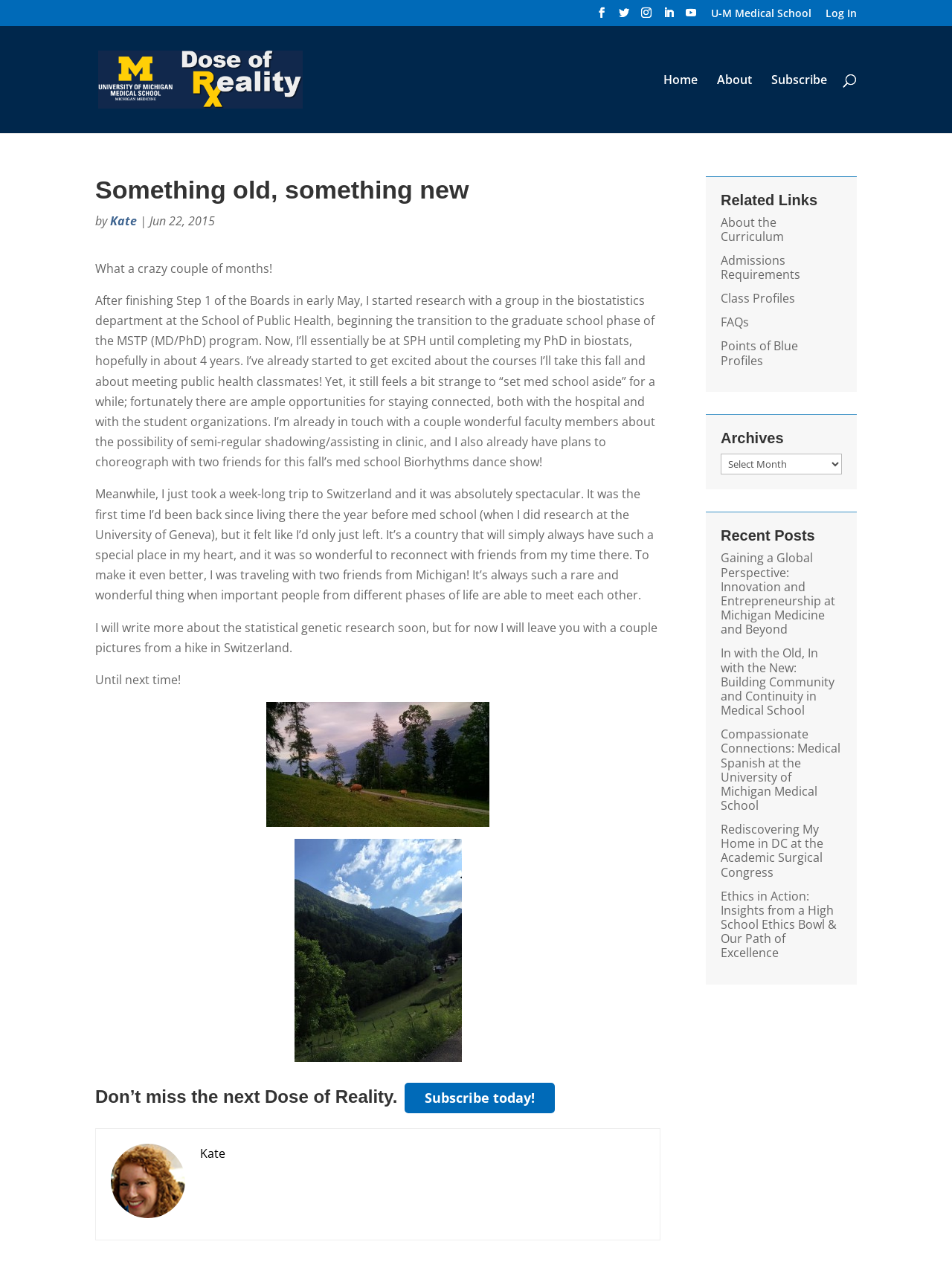Please identify the bounding box coordinates of the area that needs to be clicked to follow this instruction: "Click the 'Home' link".

None